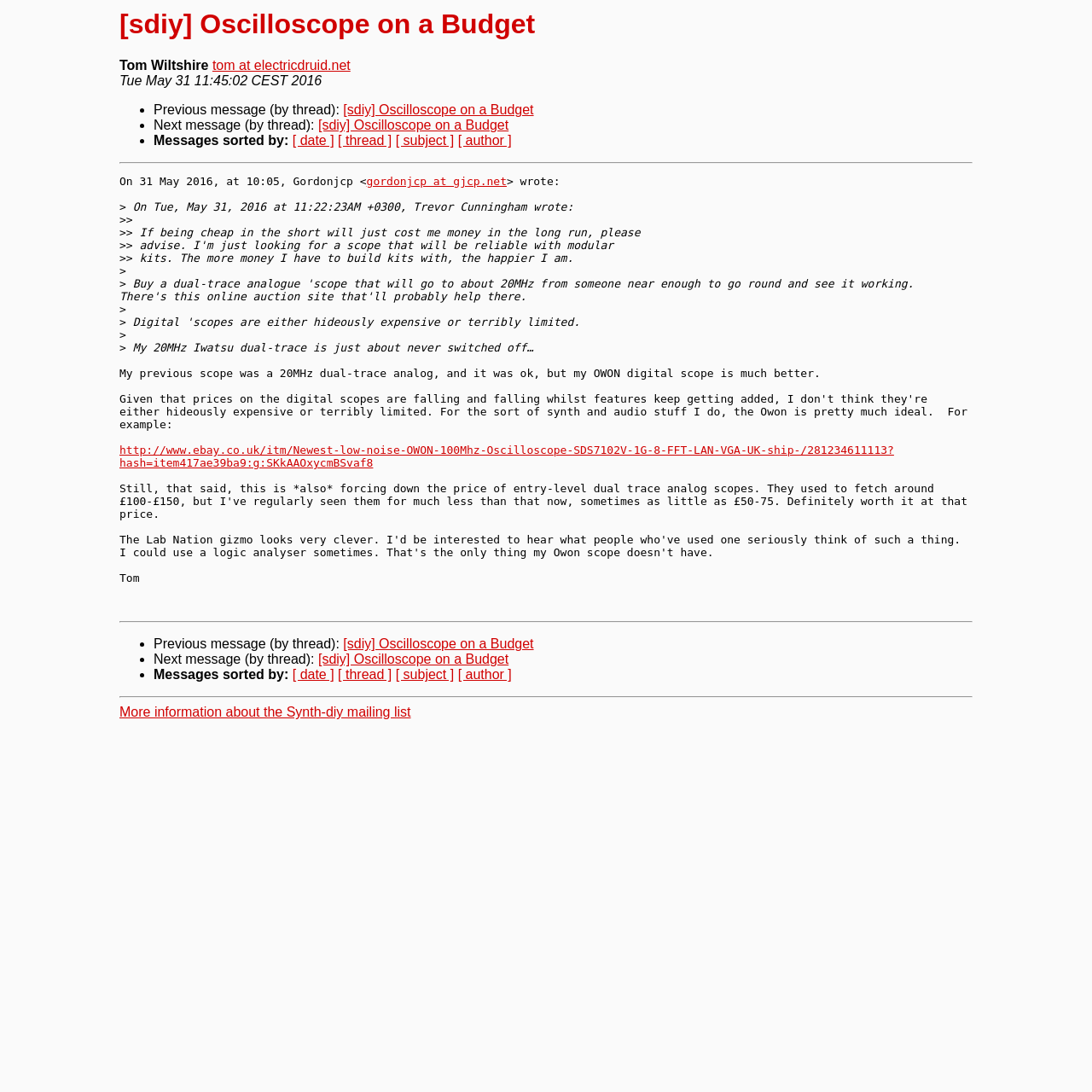Please provide a brief answer to the question using only one word or phrase: 
How many links are there in the webpage?

13